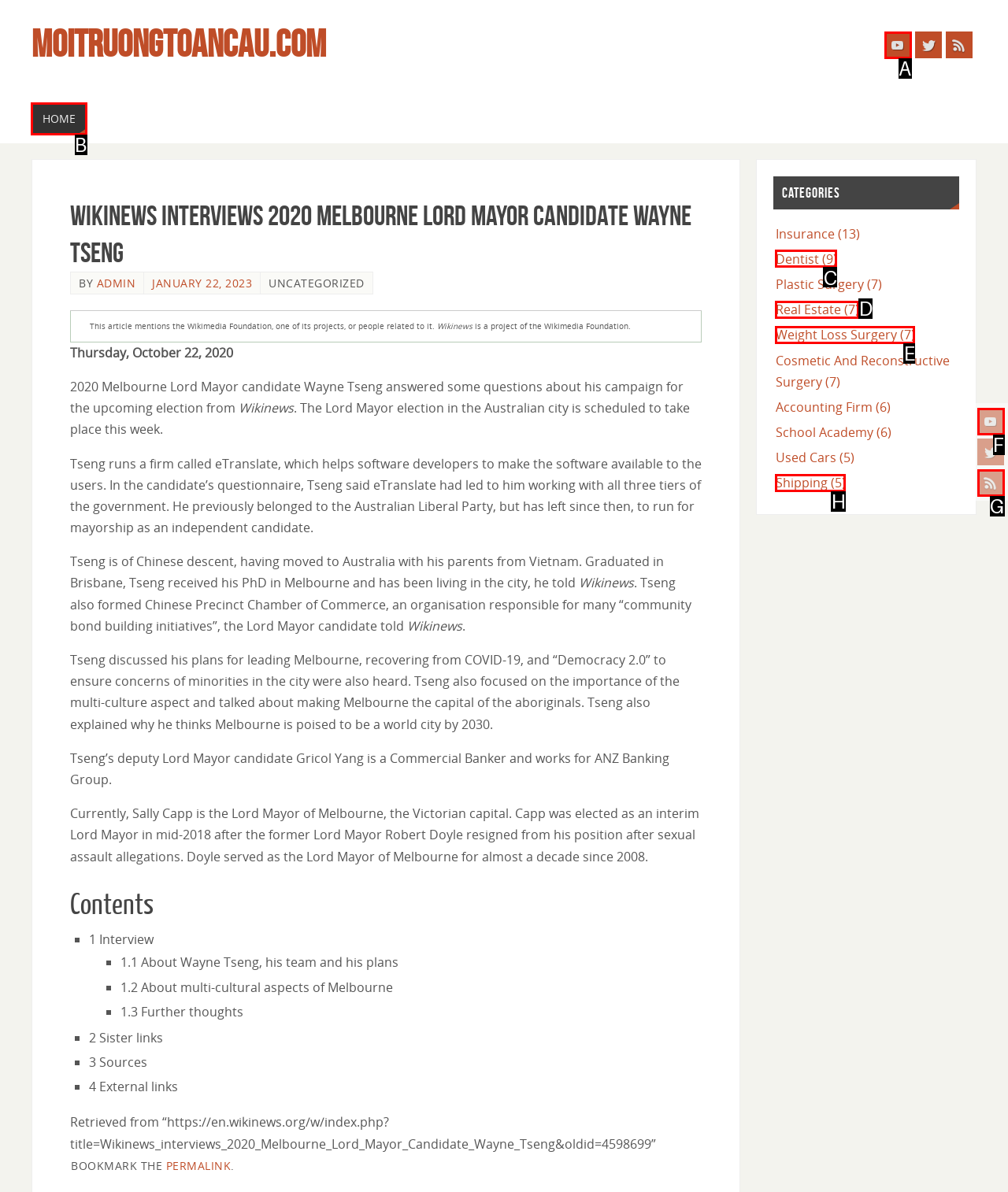Please identify the correct UI element to click for the task: Go to HOME Respond with the letter of the appropriate option.

B